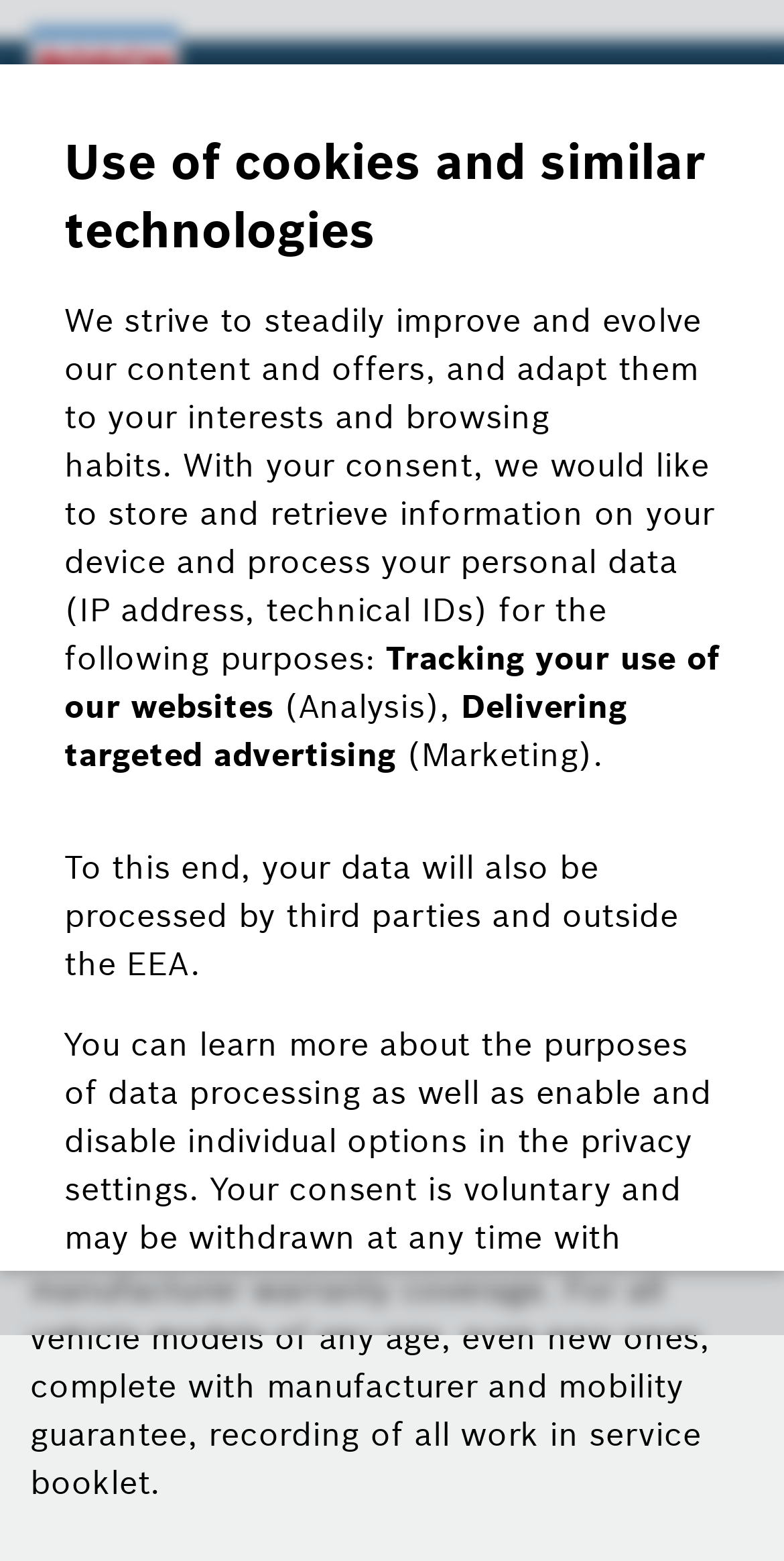Determine the bounding box coordinates of the element's region needed to click to follow the instruction: "Go to home page". Provide these coordinates as four float numbers between 0 and 1, formatted as [left, top, right, bottom].

[0.038, 0.241, 0.118, 0.261]